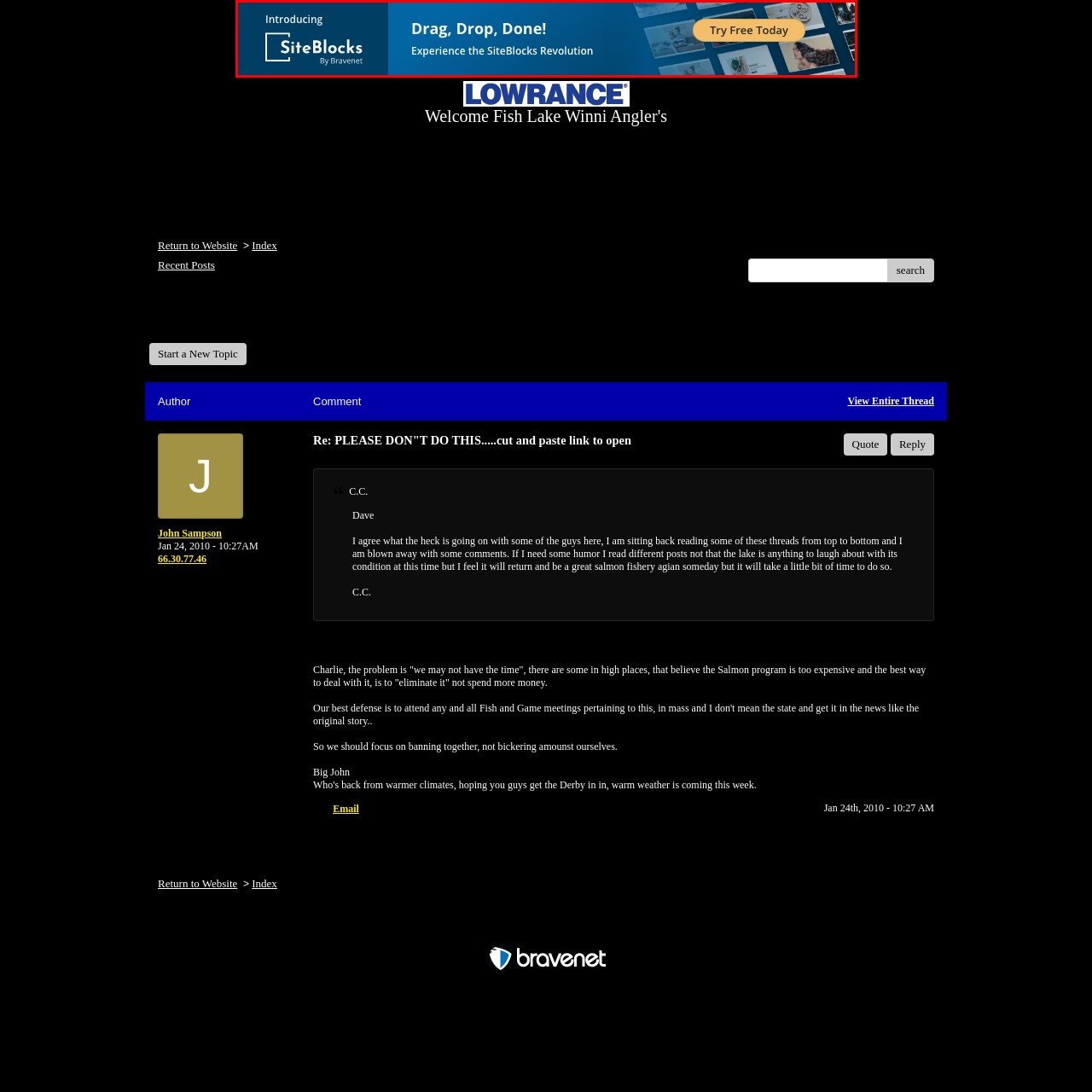What is the call-to-action on the banner?
Look closely at the portion of the image highlighted by the red bounding box and provide a comprehensive answer to the question.

The call-to-action is a prominent button on the banner, encouraging users to try SiteBlocks for free, which suggests that the platform is confident in its abilities and wants to give users a risk-free opportunity to experience its features and benefits.